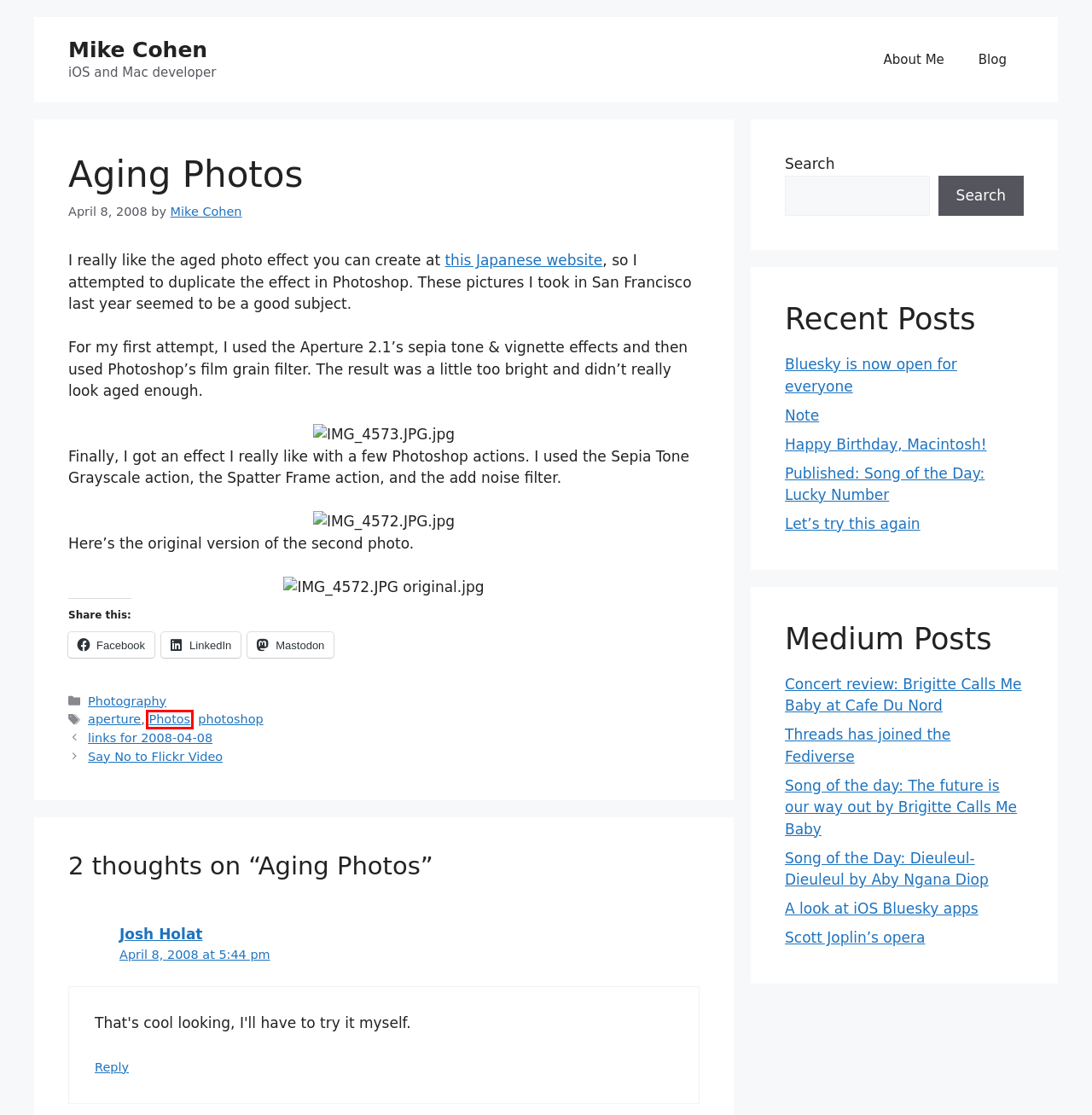Look at the given screenshot of a webpage with a red rectangle bounding box around a UI element. Pick the description that best matches the new webpage after clicking the element highlighted. The descriptions are:
A. Photography - Mike Cohen
B. Happy Birthday, Macintosh! - Mike Cohen
C. Let’s try this again - Mike Cohen
D. Photos - Mike Cohen
E. Blog - Mike Cohen
F. Bluesky is now open for everyone - Mike Cohen
G. Share to Mastodon
H. aperture - Mike Cohen

D